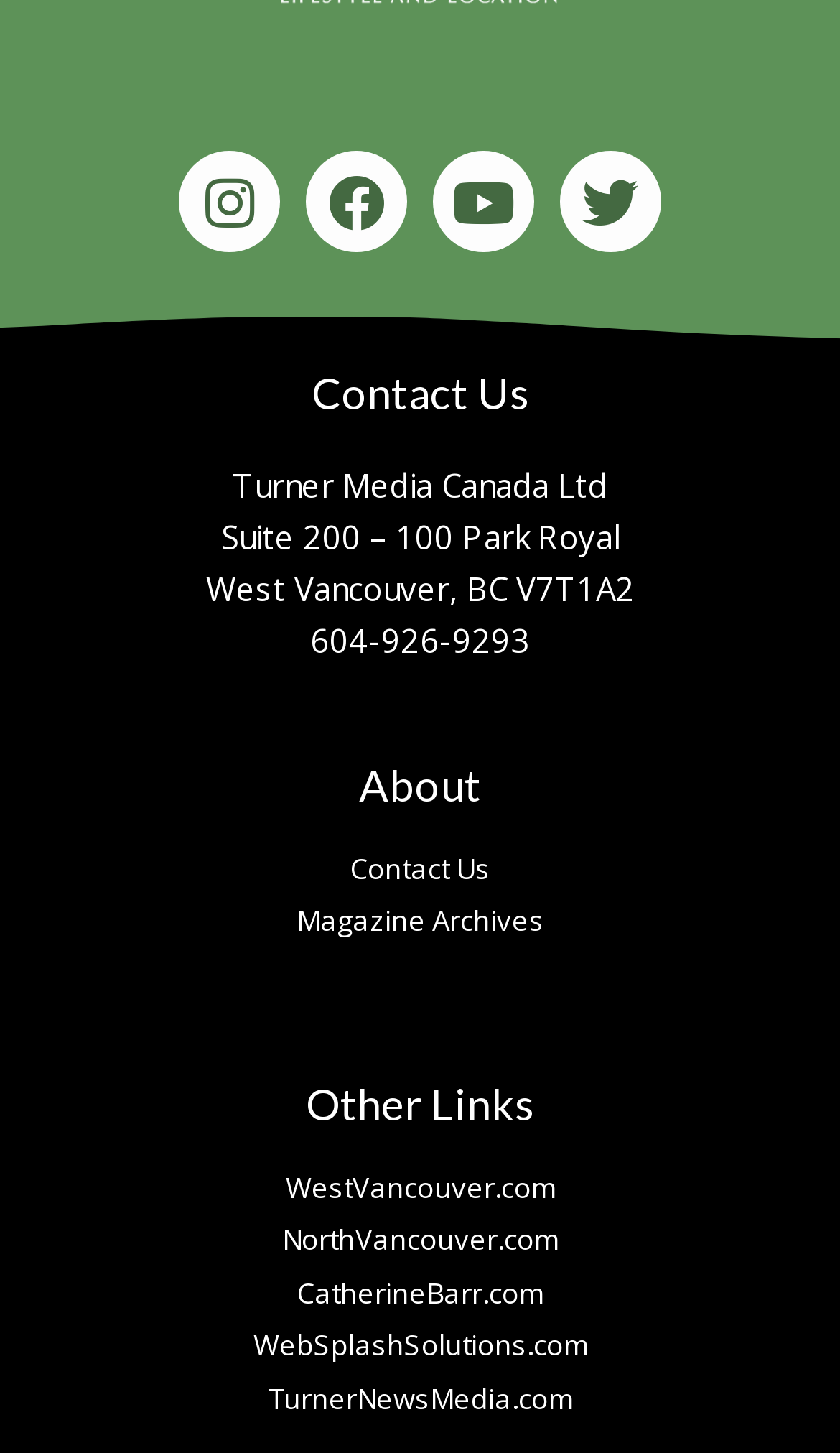Determine the bounding box coordinates of the UI element described by: "Youtube".

[0.515, 0.104, 0.635, 0.174]